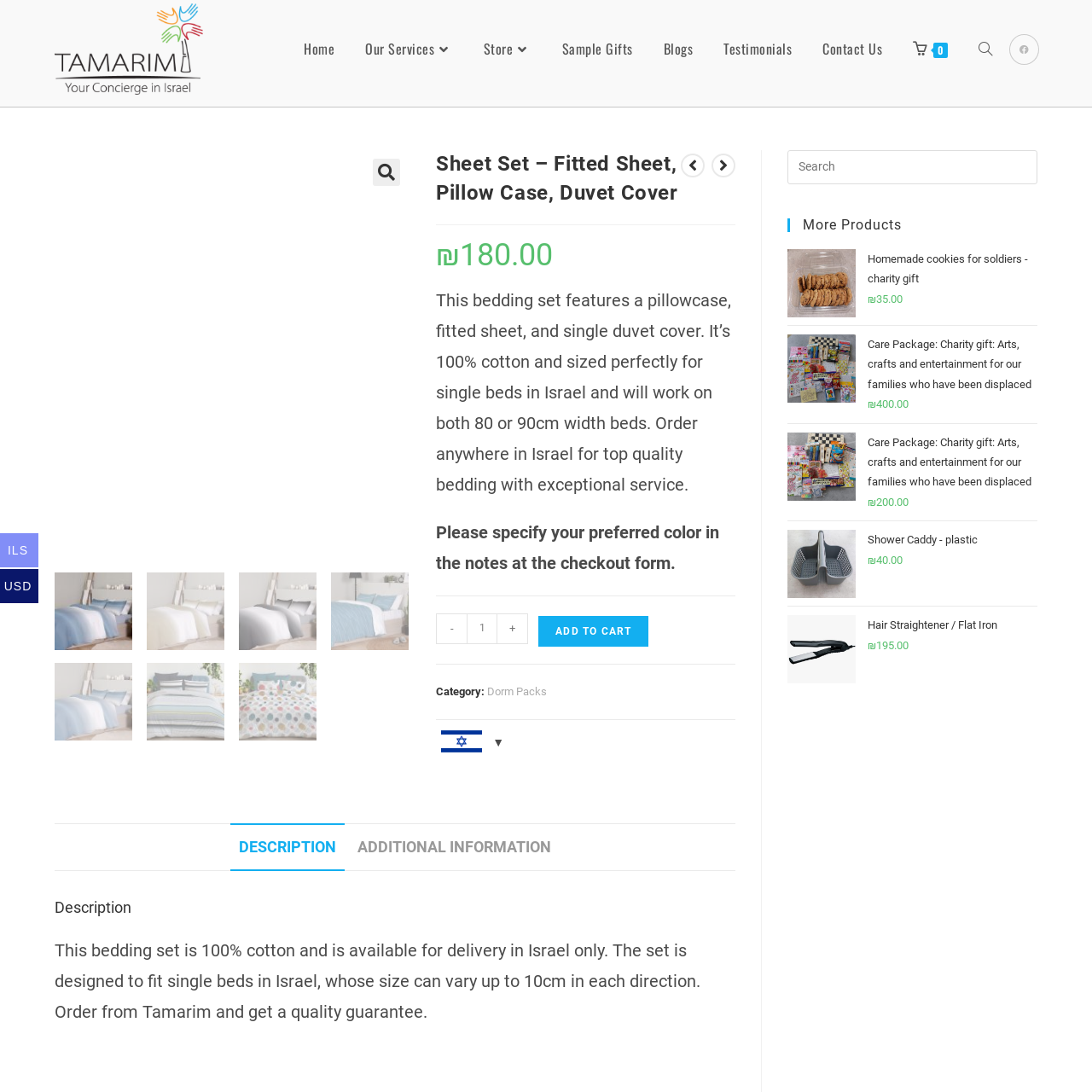Refer to the image encased in the red bounding box and answer the subsequent question with a single word or phrase:
What is the width range of single beds that the bedding set can fit?

80cm to 90cm